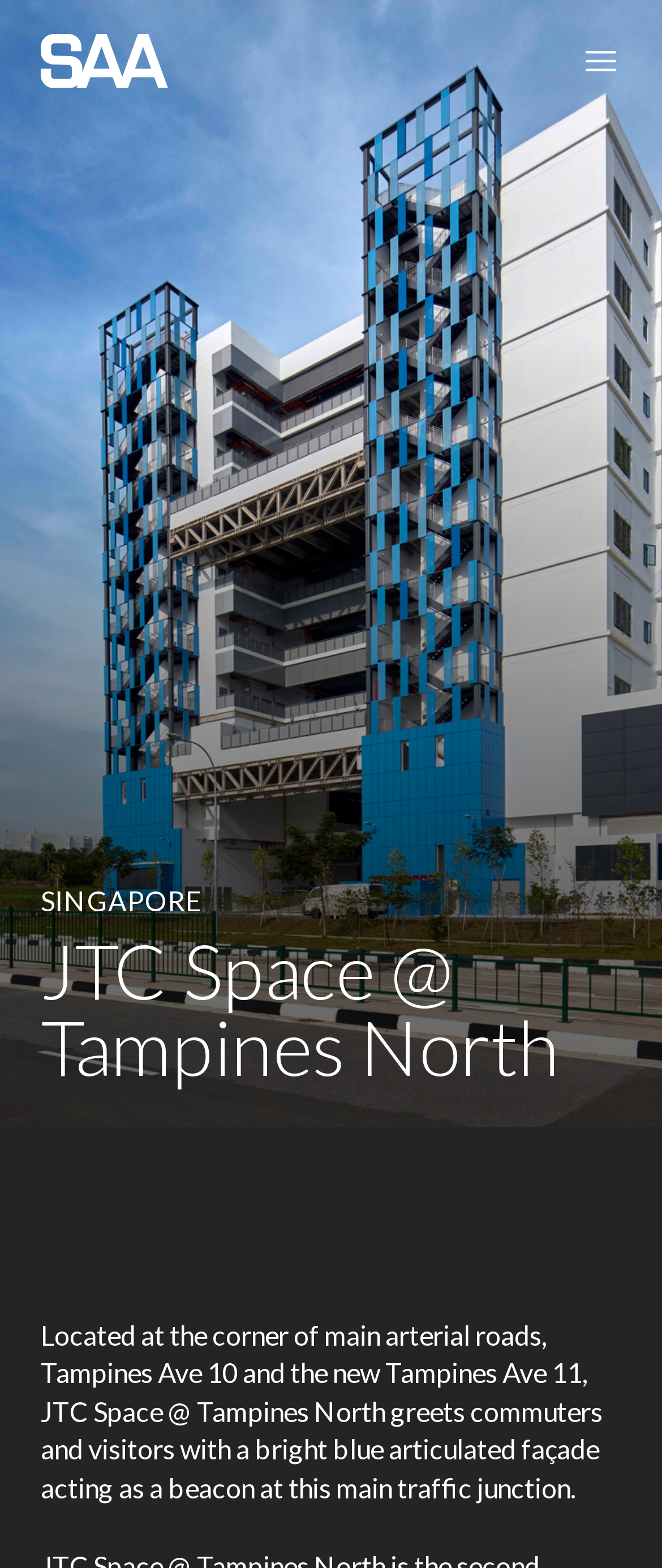What is the color of the façade of JTC Space?
Answer the question based on the image using a single word or a brief phrase.

Bright blue